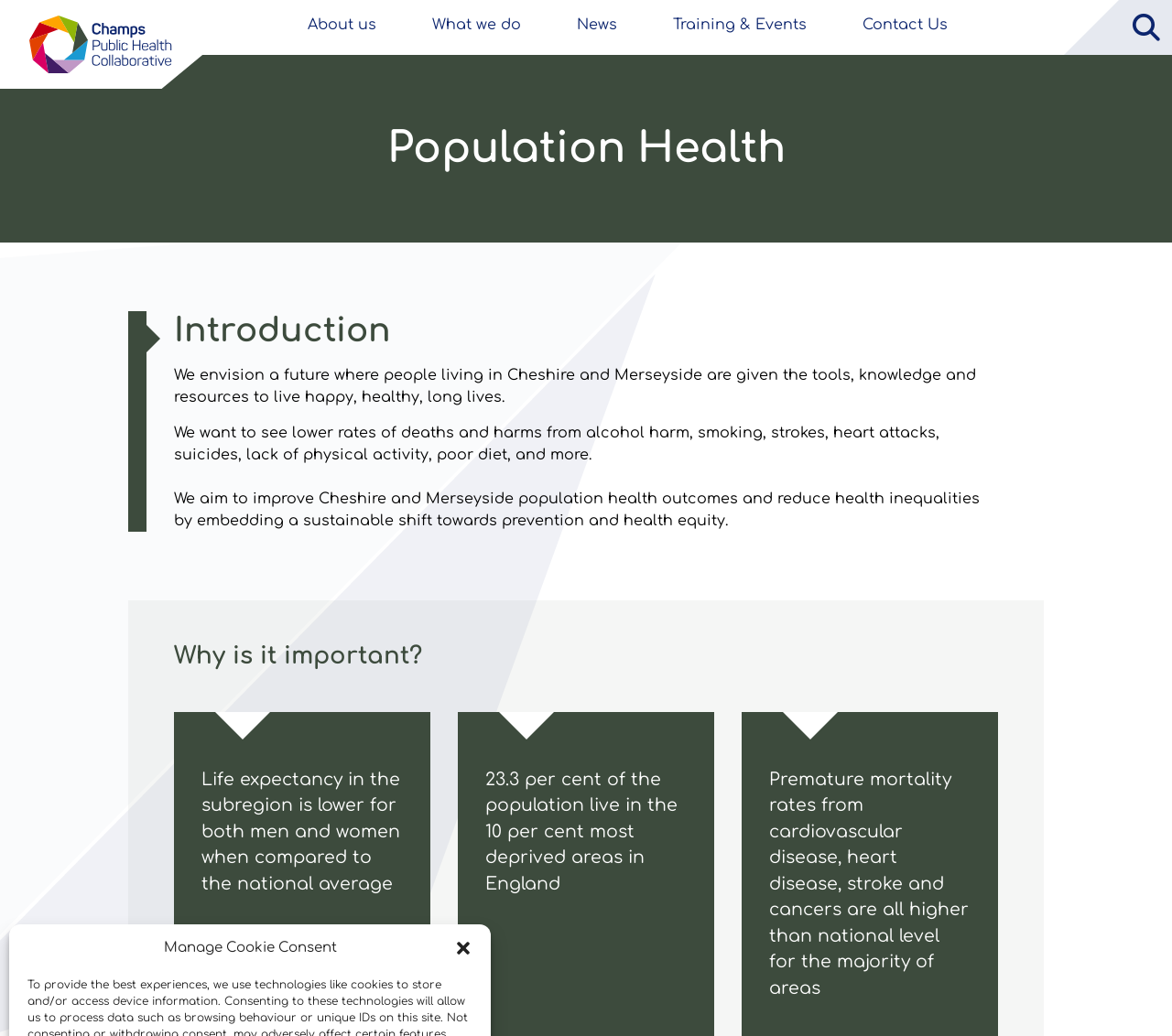Please determine the bounding box coordinates for the UI element described here. Use the format (top-left x, top-left y, bottom-right x, bottom-right y) with values bounded between 0 and 1: Janusz M. Nowacki

None